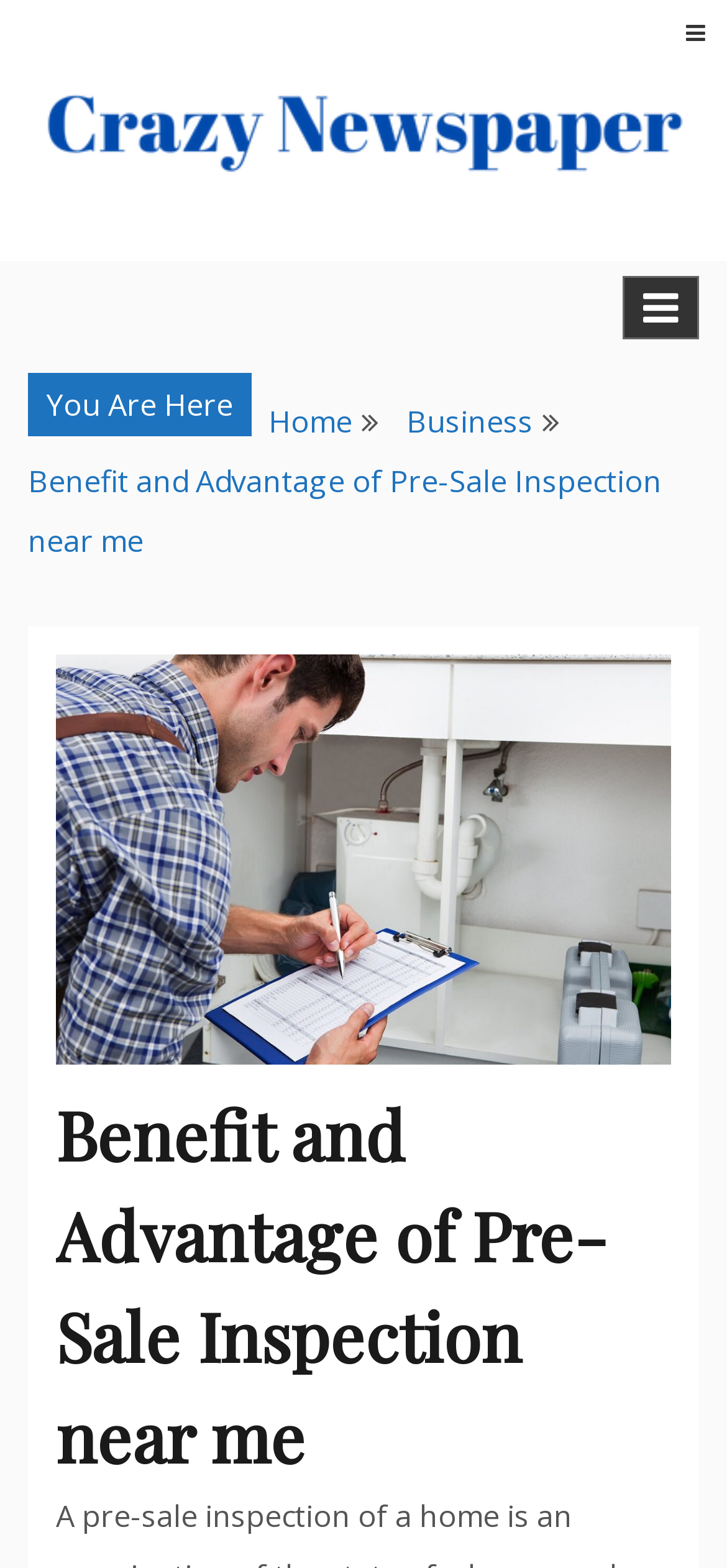What is the topic of the main content?
Provide a well-explained and detailed answer to the question.

The main content of the webpage is located below the navigation bars, with a heading element 'Benefit and Advantage of Pre-Sale Inspection near me' at the top, which indicates that the topic of the main content is related to Pre-Sale Inspection.